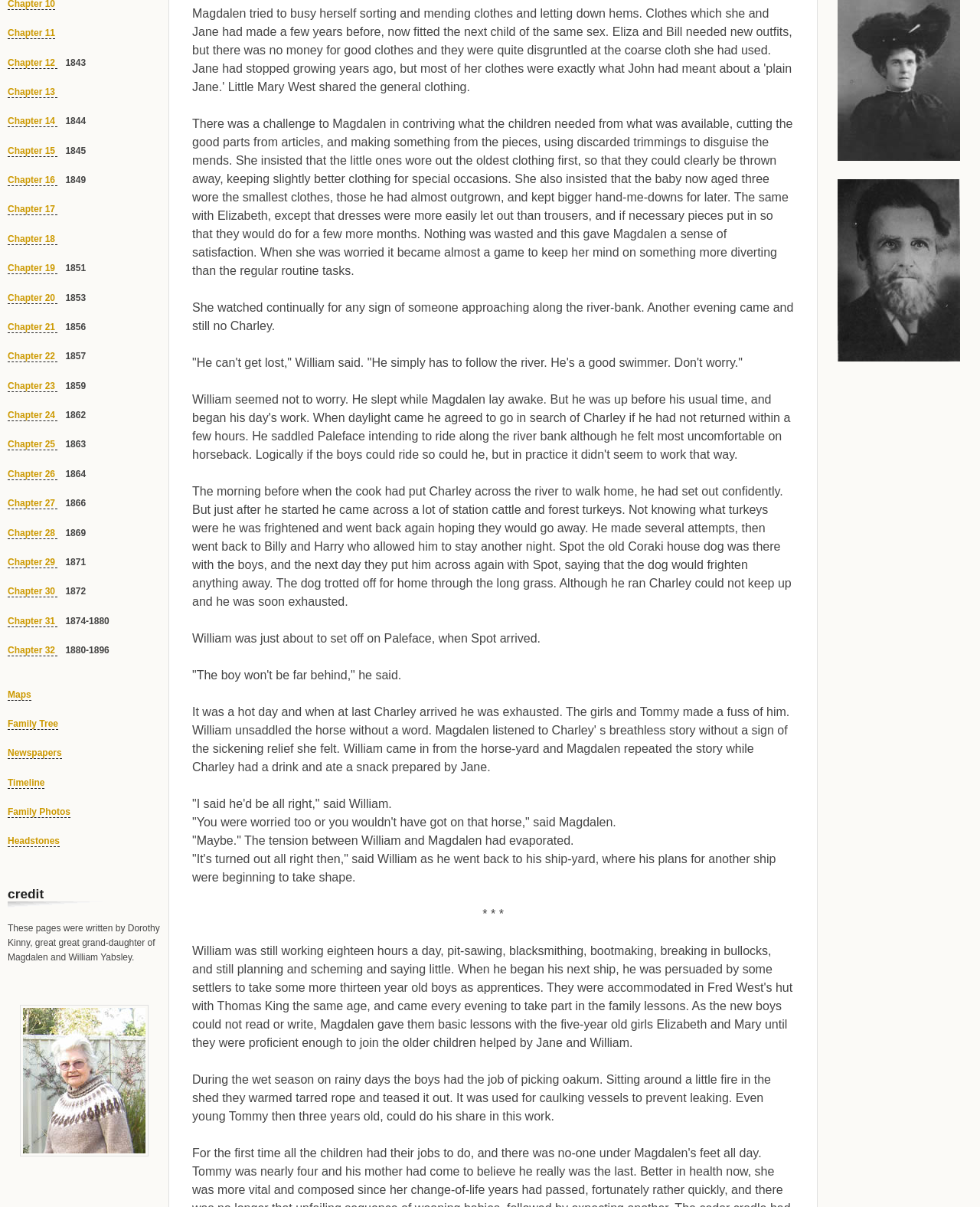Using the provided description: "Headstones", find the bounding box coordinates of the corresponding UI element. The output should be four float numbers between 0 and 1, in the format [left, top, right, bottom].

[0.008, 0.693, 0.061, 0.702]